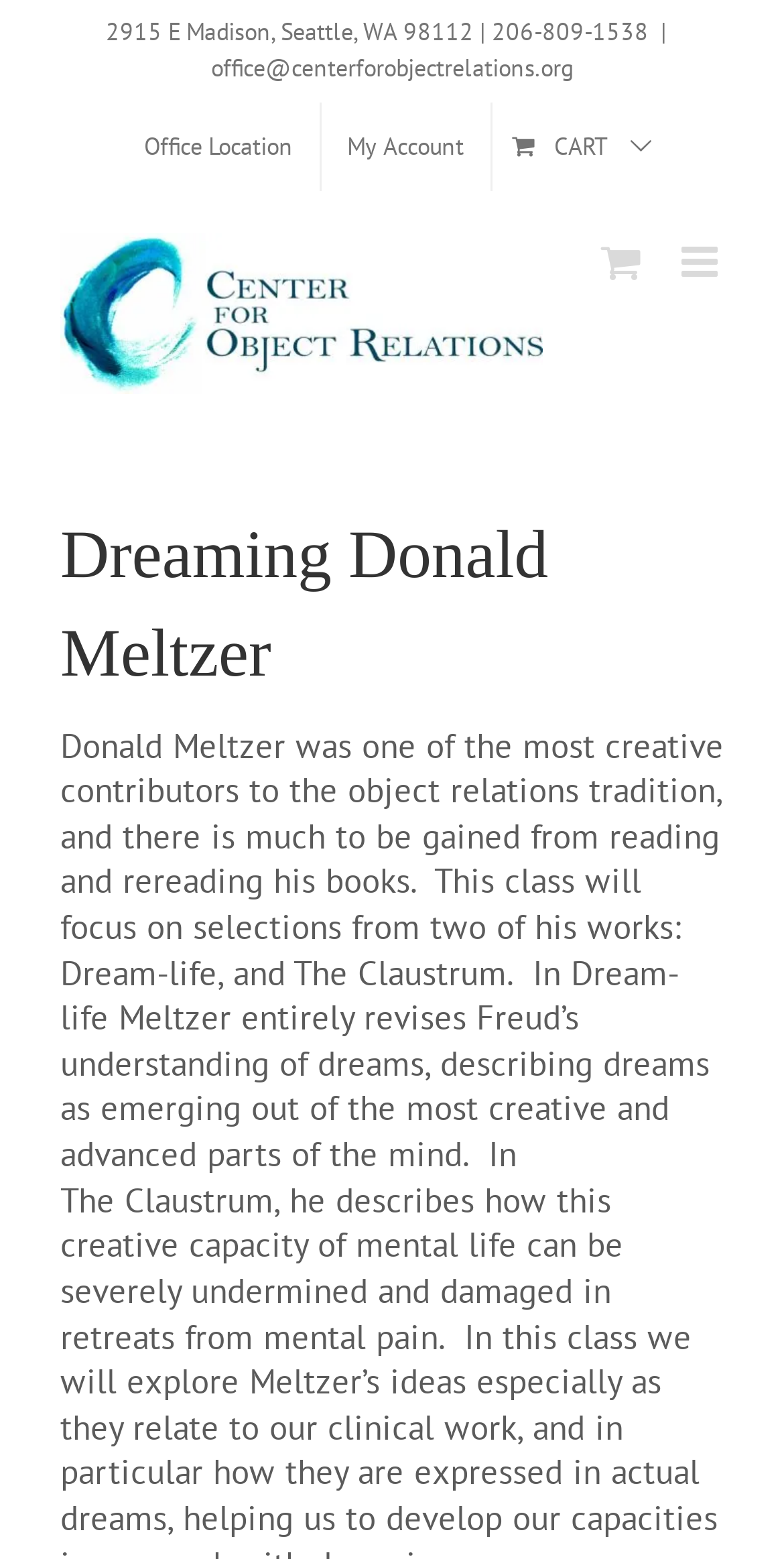Please determine the bounding box coordinates of the section I need to click to accomplish this instruction: "Read more about creepy libraries".

None